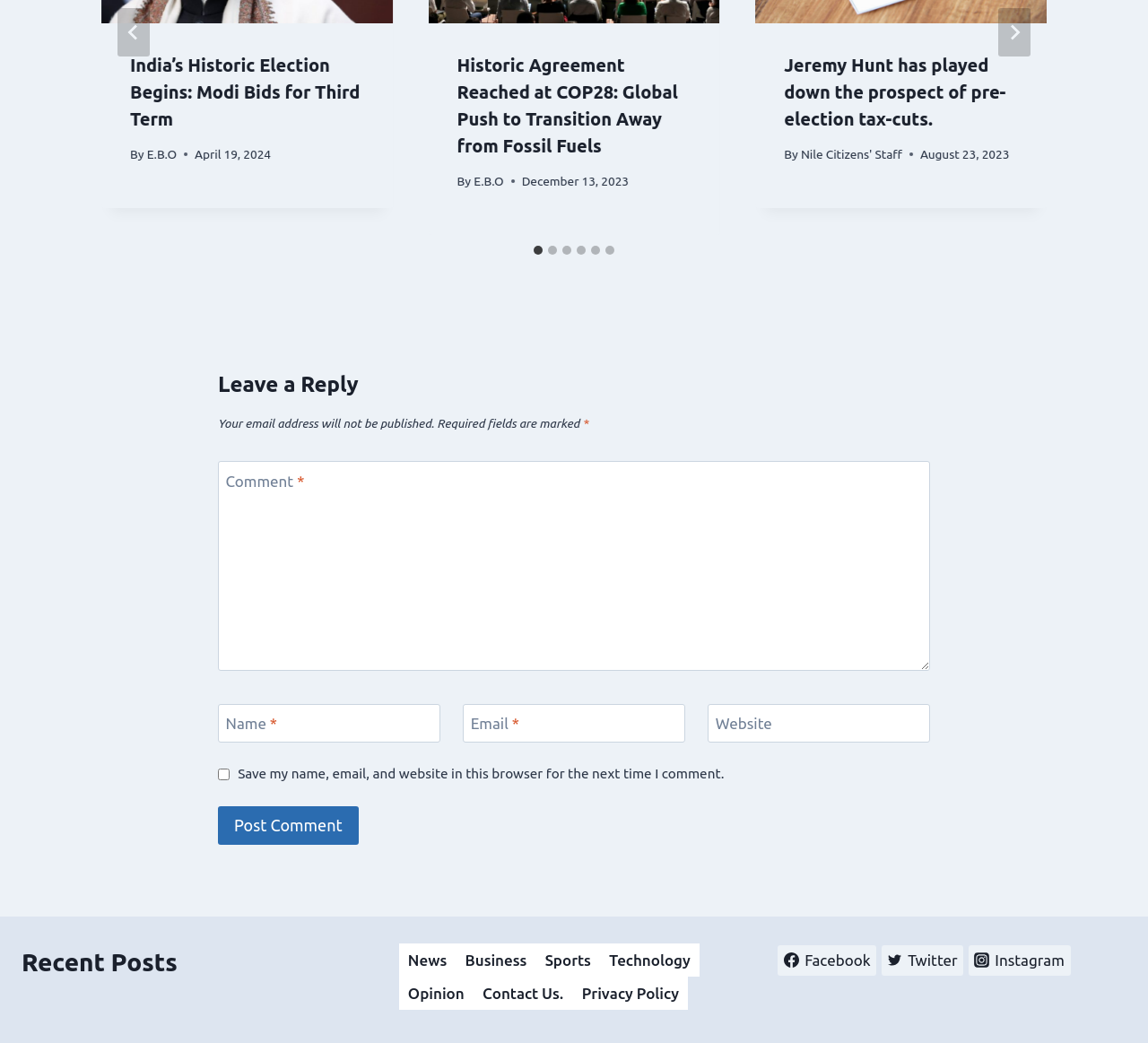Please specify the bounding box coordinates in the format (top-left x, top-left y, bottom-right x, bottom-right y), with all values as floating point numbers between 0 and 1. Identify the bounding box of the UI element described by: Opinion

[0.347, 0.936, 0.412, 0.969]